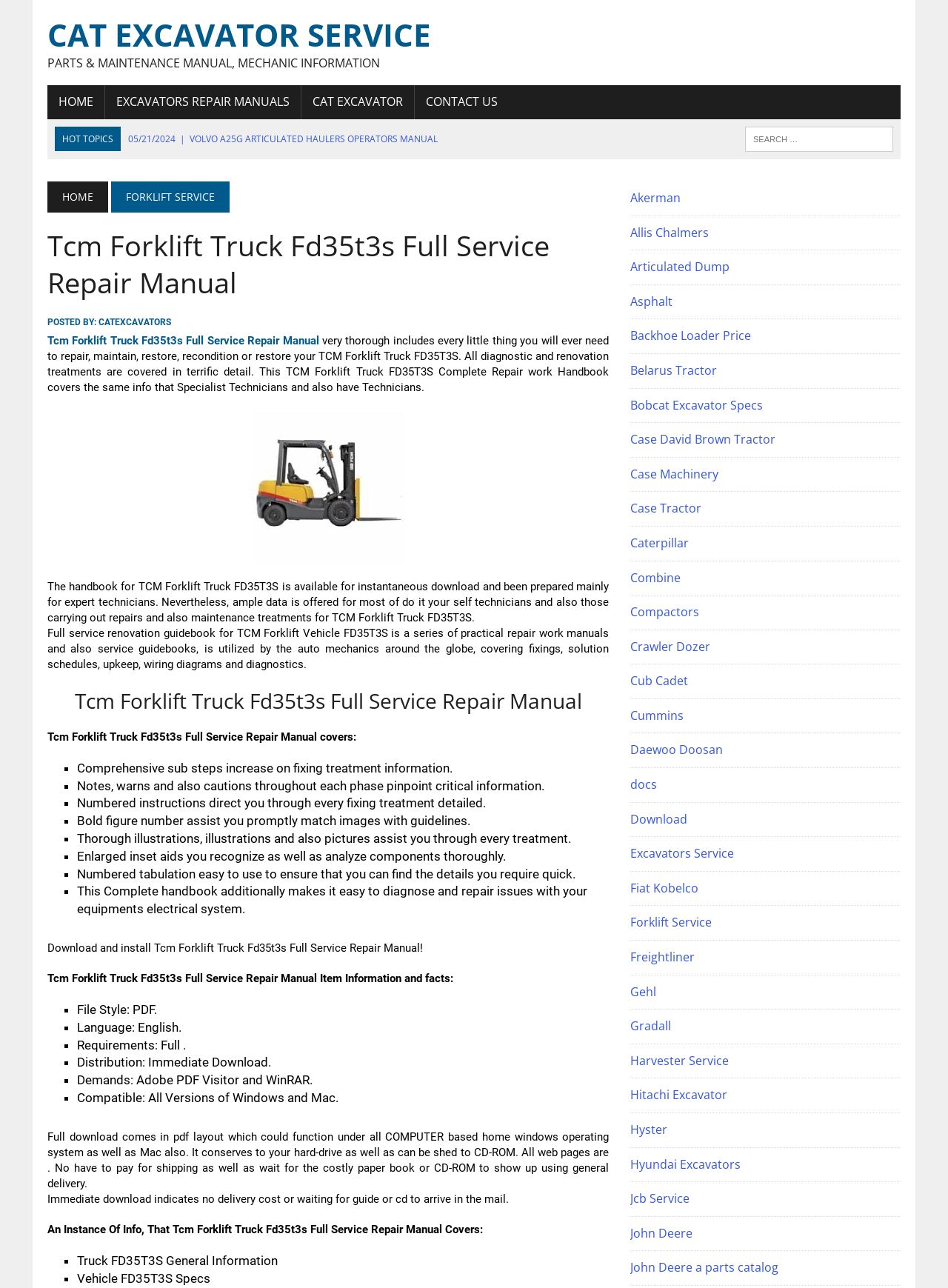Please extract the webpage's main title and generate its text content.

CAT EXCAVATOR SERVICE